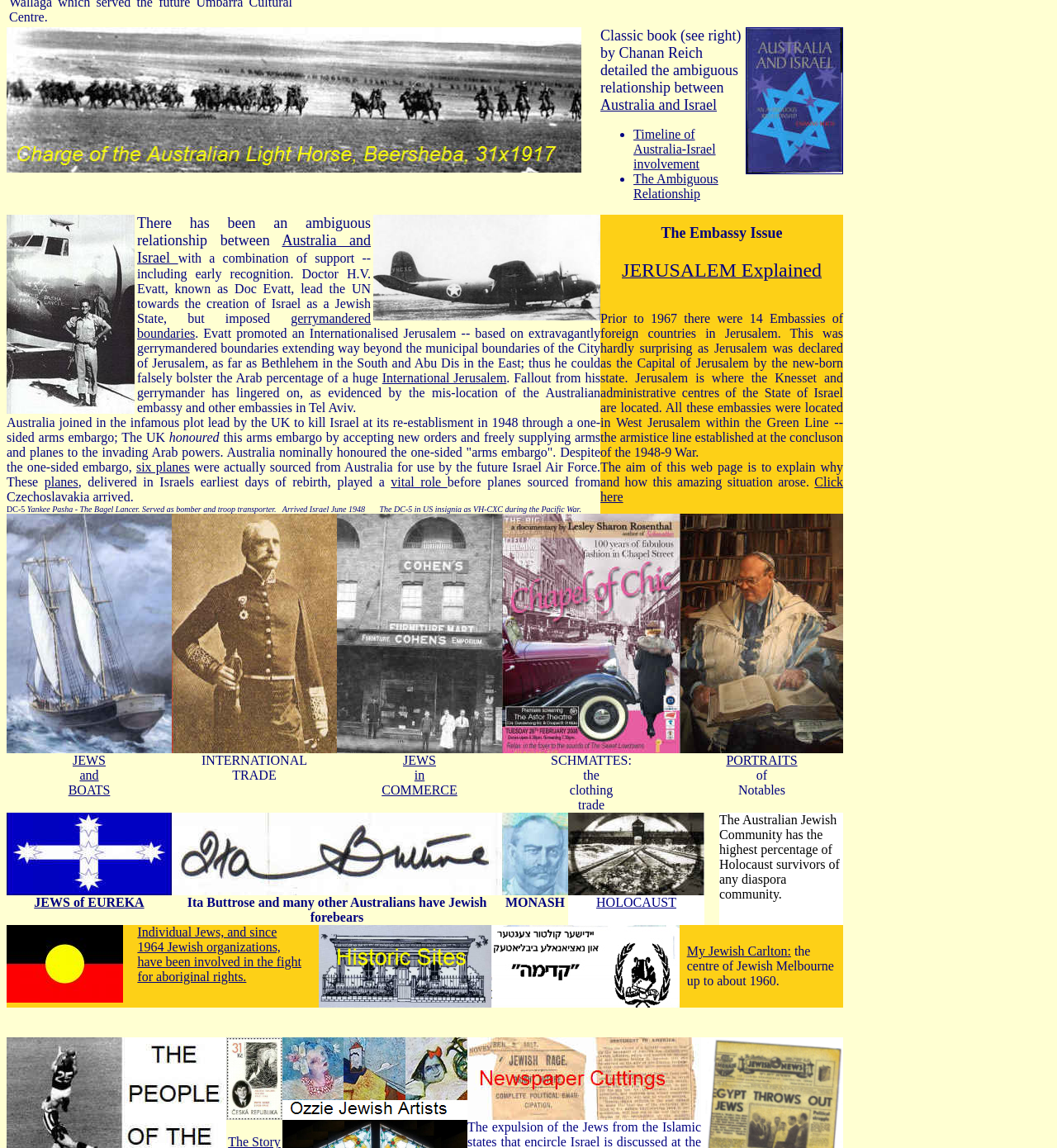What is the name of the doctor mentioned?
Please provide a single word or phrase based on the screenshot.

Doc Evatt